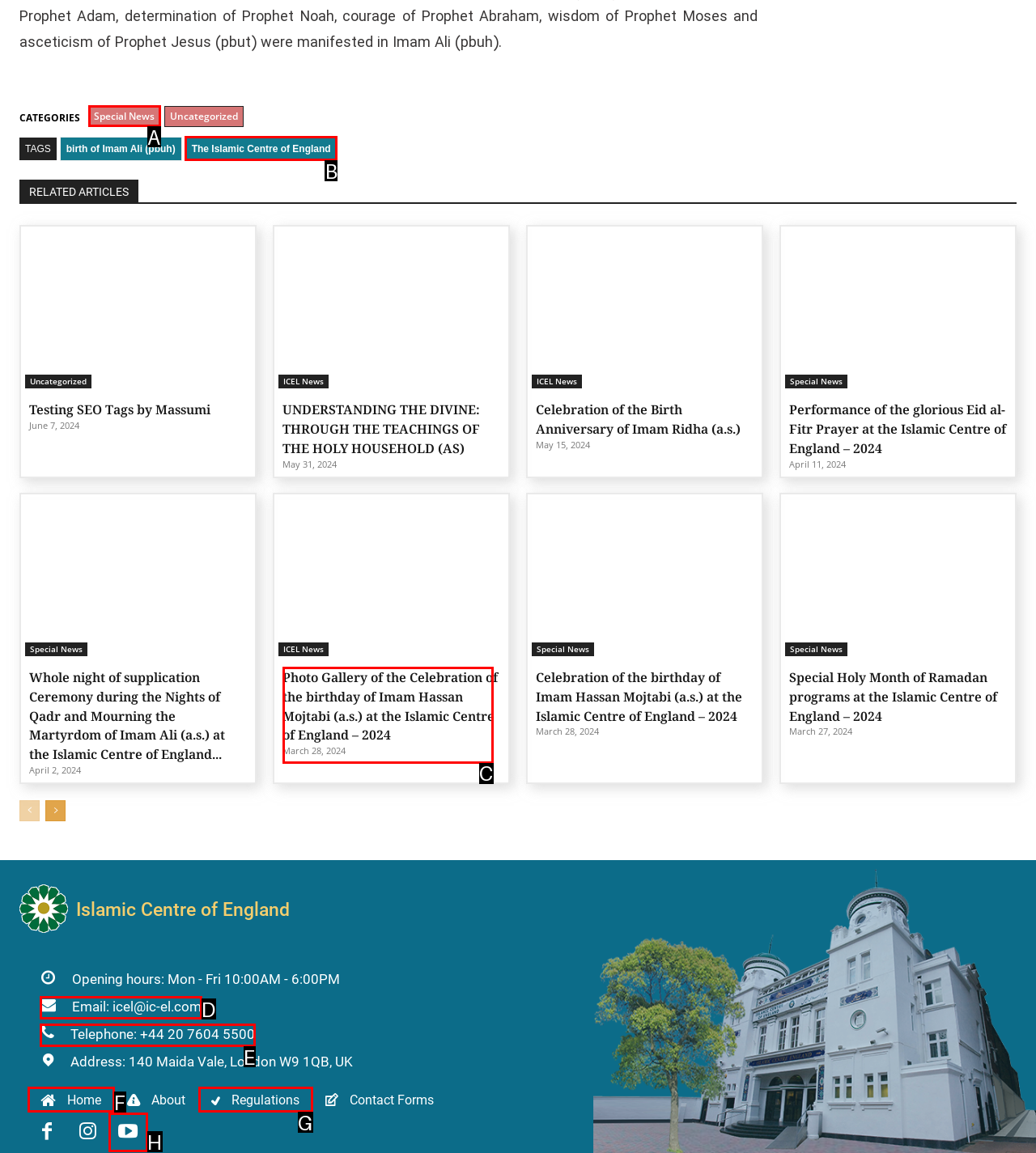Determine which option matches the element description: parent_node: Email: icel@ic-el.com aria-label="icon_box"
Reply with the letter of the appropriate option from the options provided.

D